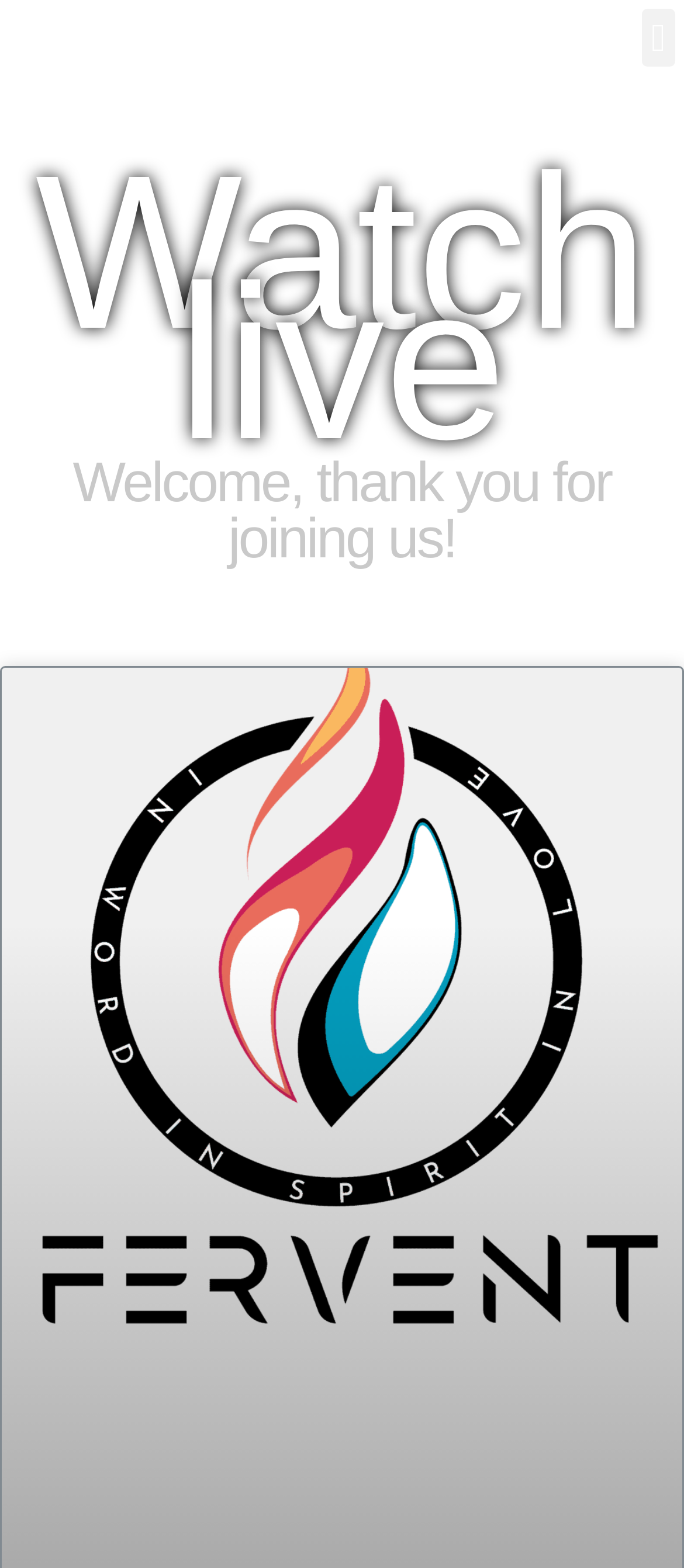Please determine the bounding box coordinates for the UI element described here. Use the format (top-left x, top-left y, bottom-right x, bottom-right y) with values bounded between 0 and 1: Menu

[0.938, 0.006, 0.987, 0.042]